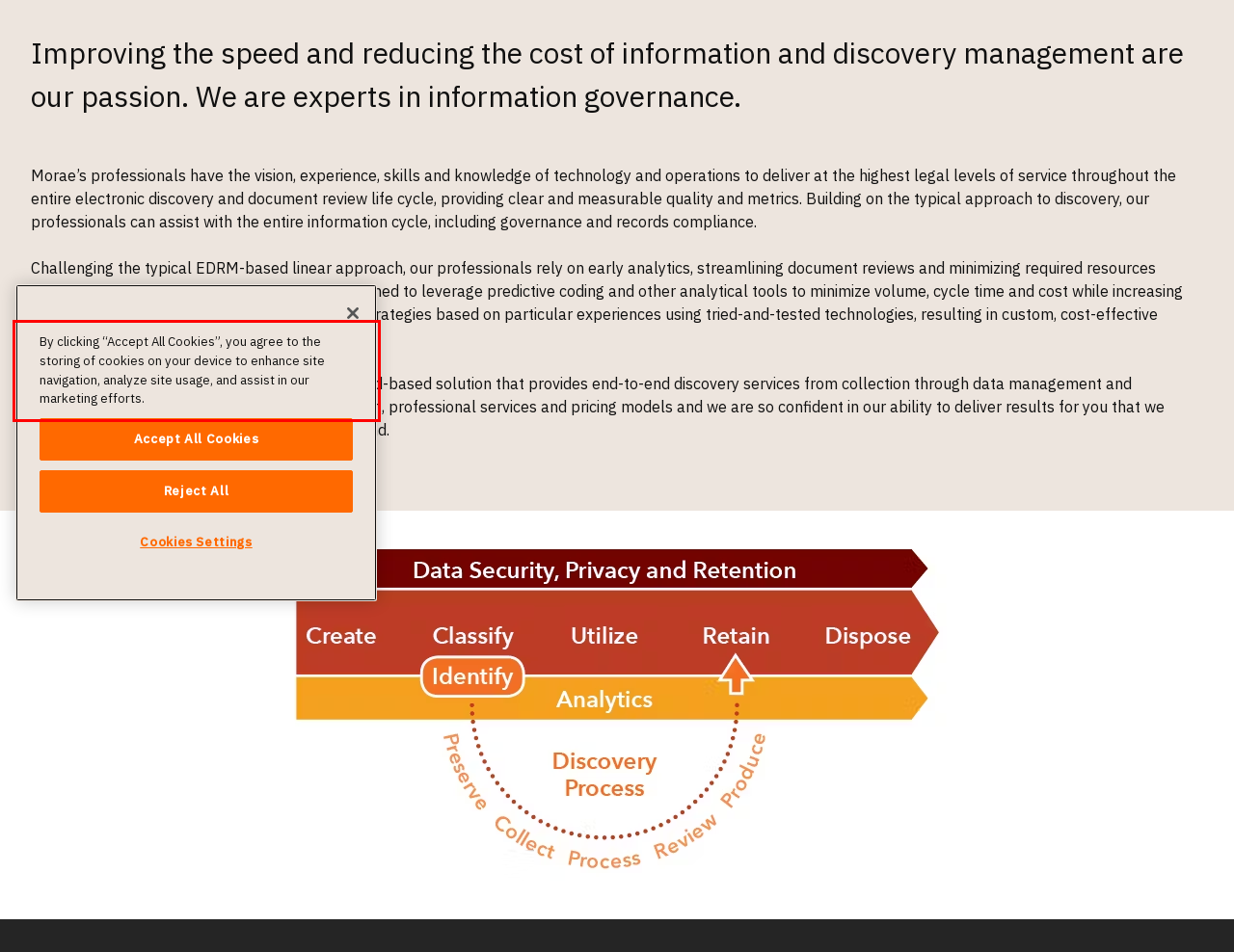Please identify and extract the text content from the UI element encased in a red bounding box on the provided webpage screenshot.

By clicking “Accept All Cookies”, you agree to the storing of cookies on your device to enhance site navigation, analyze site usage, and assist in our marketing efforts.